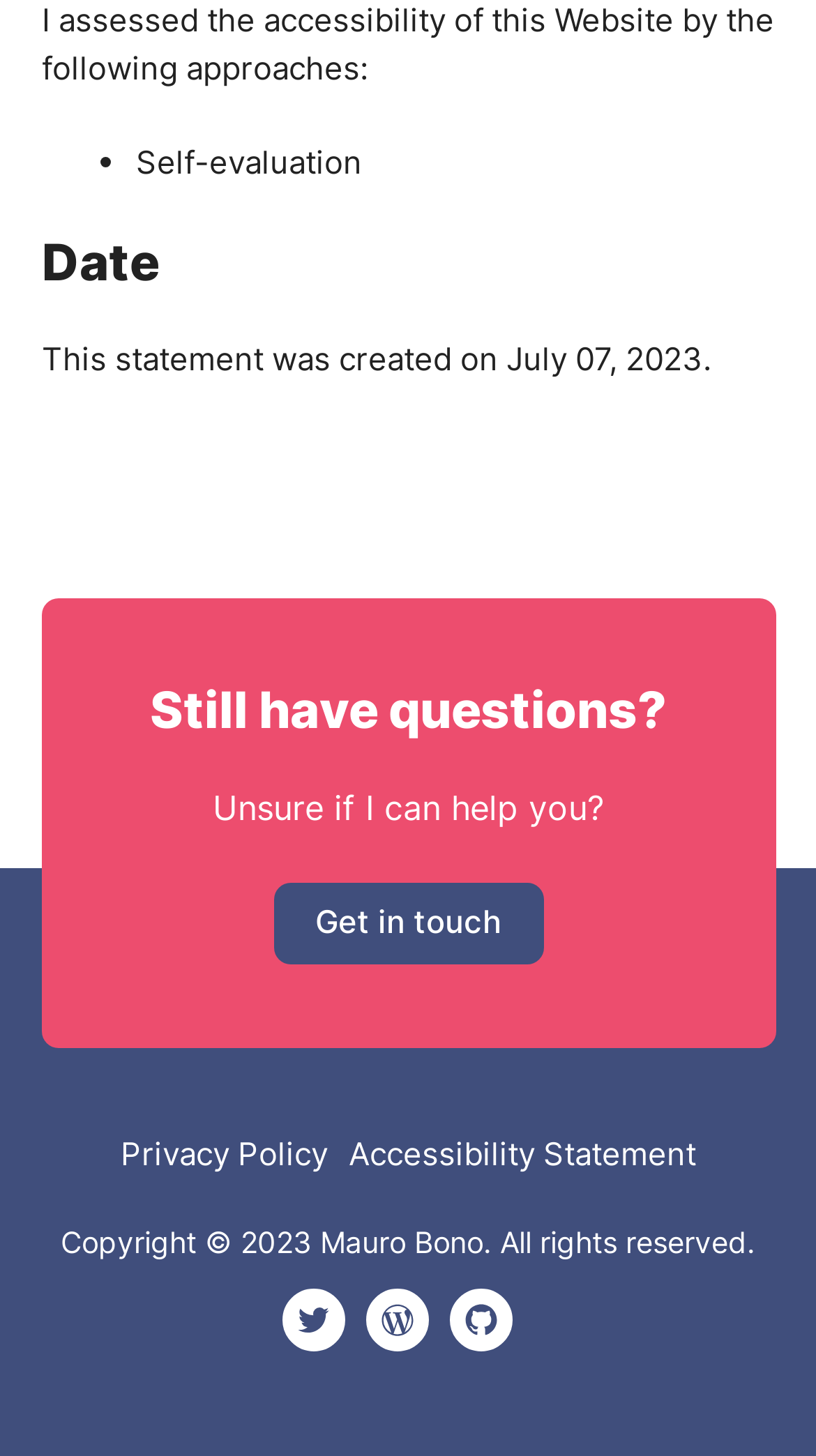Based on the provided description, "Privacy Policy", find the bounding box of the corresponding UI element in the screenshot.

[0.147, 0.779, 0.401, 0.806]